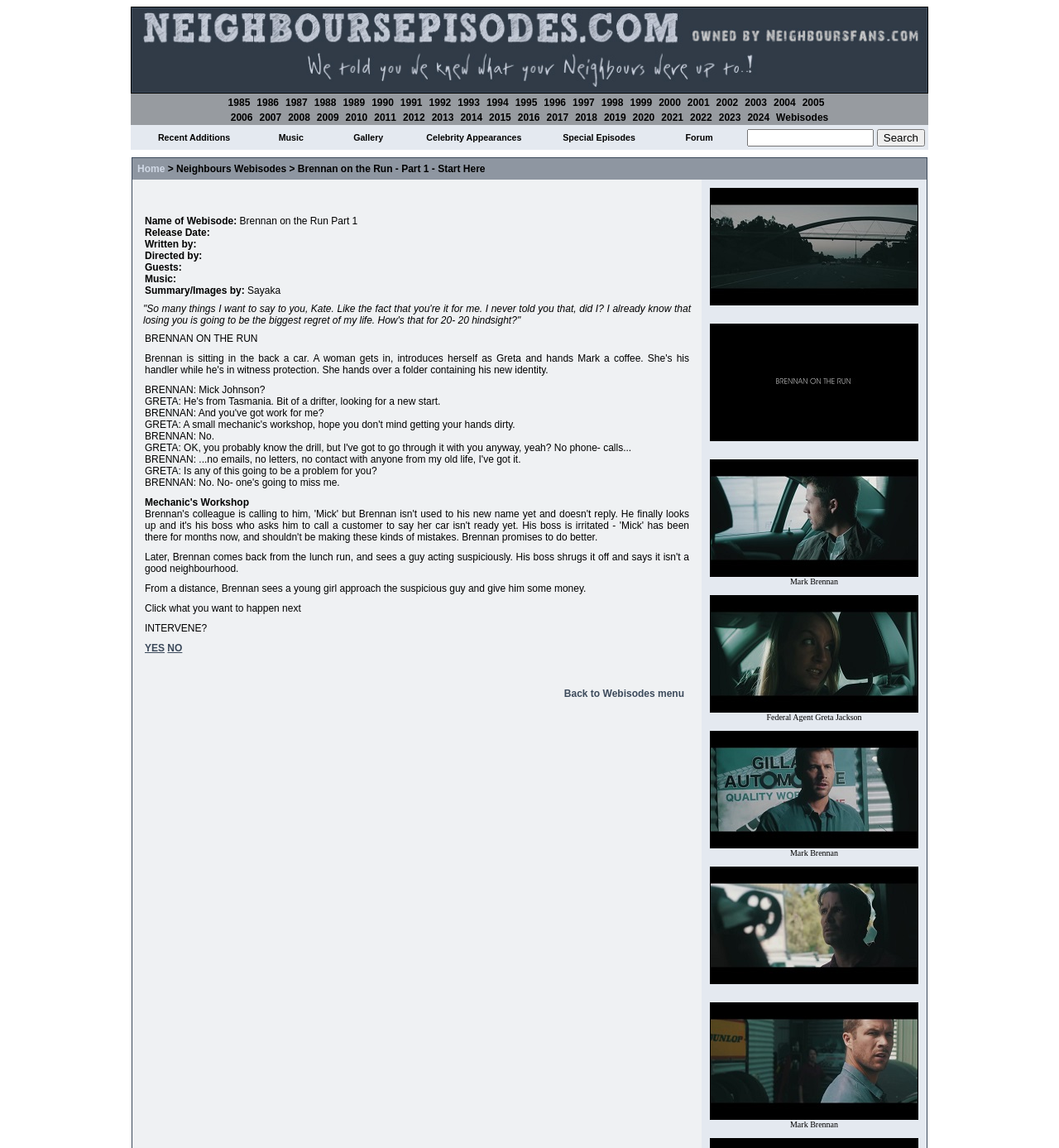What categories are available for browsing?
Refer to the image and provide a thorough answer to the question.

The webpage has a table with several categories, including Recent Additions, Music, Gallery, Celebrity Appearances, Special Episodes, Forum, and Search, which suggests that users can browse through these categories to find related content.